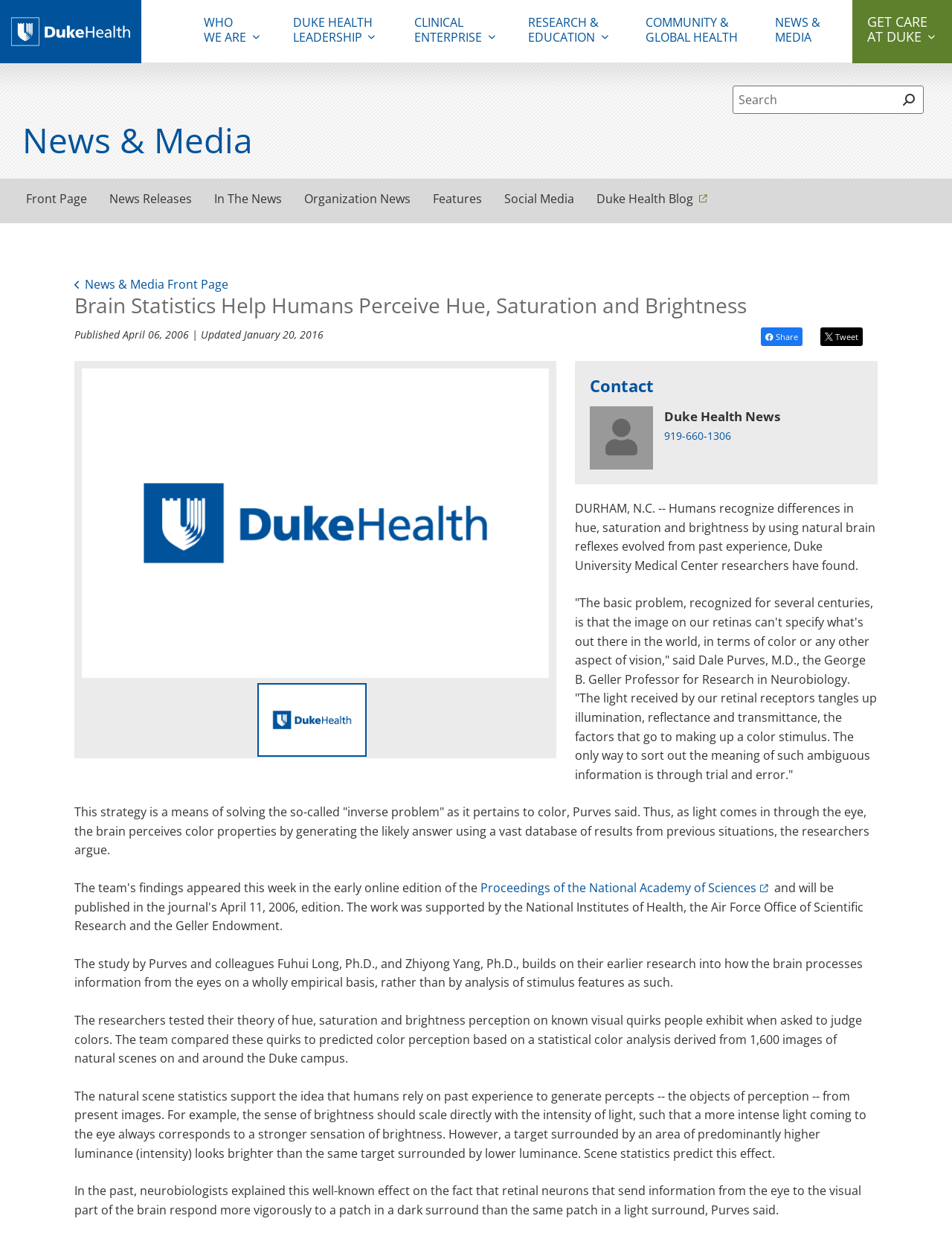Provide the bounding box coordinates for the UI element that is described as: "Share".

[0.799, 0.265, 0.843, 0.28]